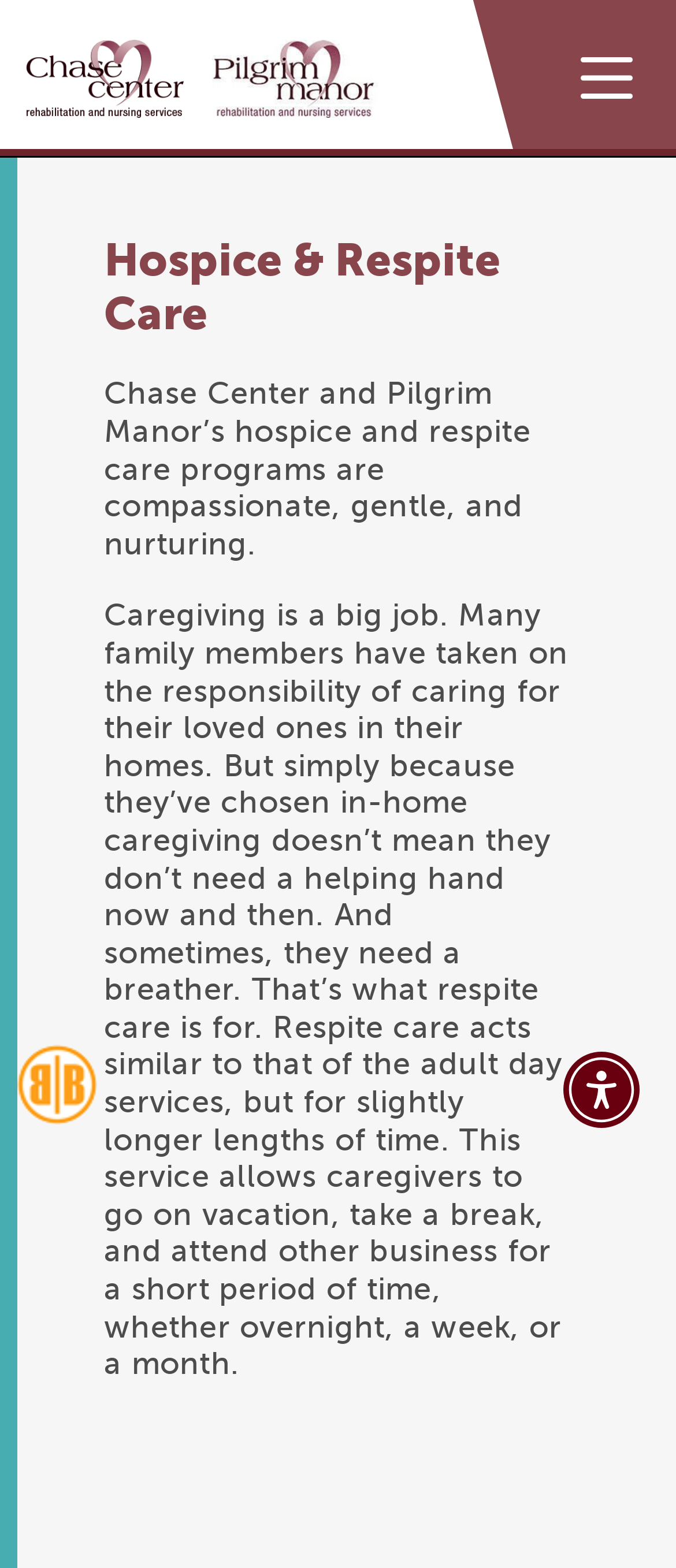What is the main focus of the webpage? Analyze the screenshot and reply with just one word or a short phrase.

Hospice and respite care